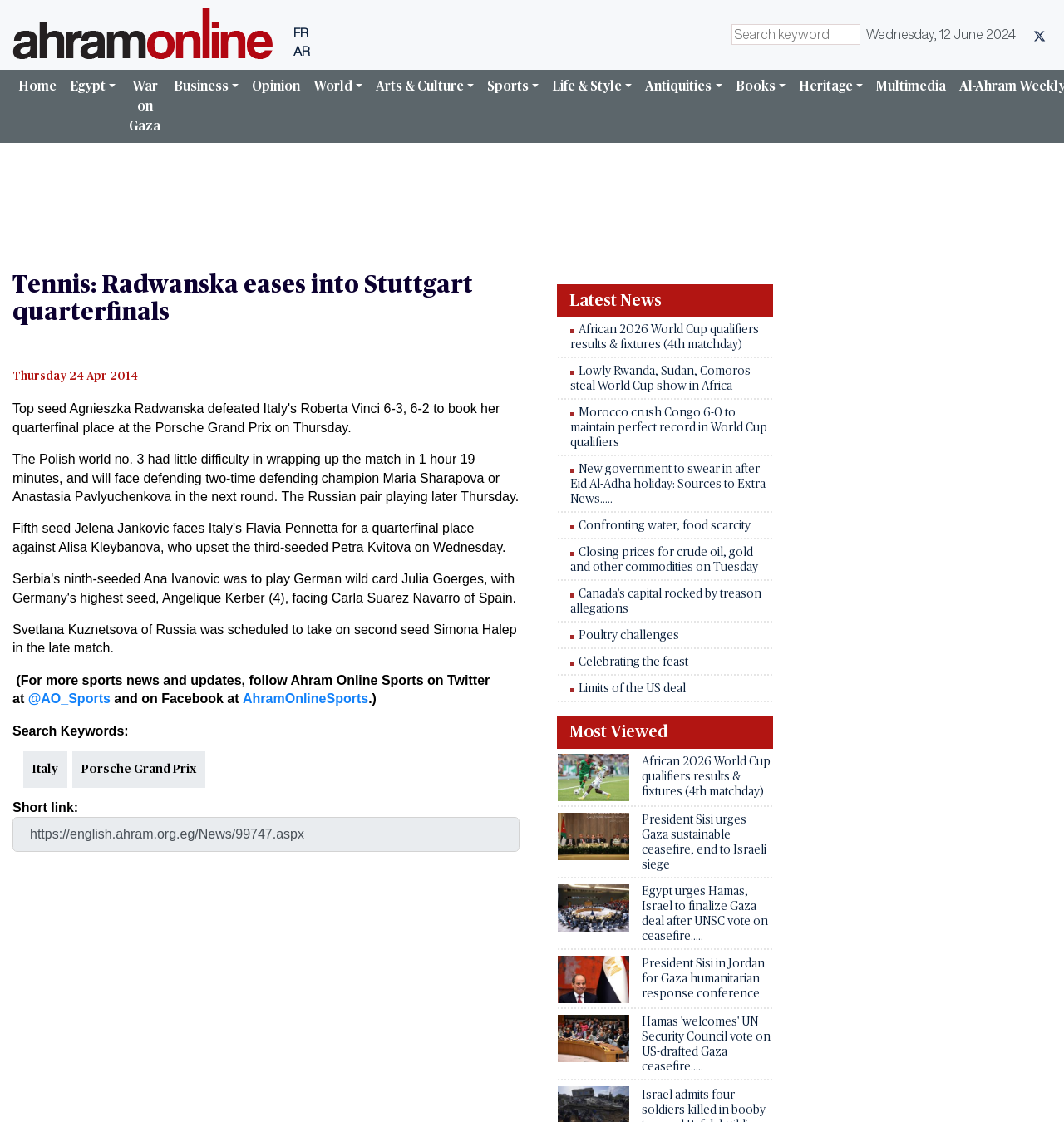Find the bounding box coordinates of the element's region that should be clicked in order to follow the given instruction: "Follow Ahram Online Sports on Twitter". The coordinates should consist of four float numbers between 0 and 1, i.e., [left, top, right, bottom].

[0.026, 0.616, 0.104, 0.629]